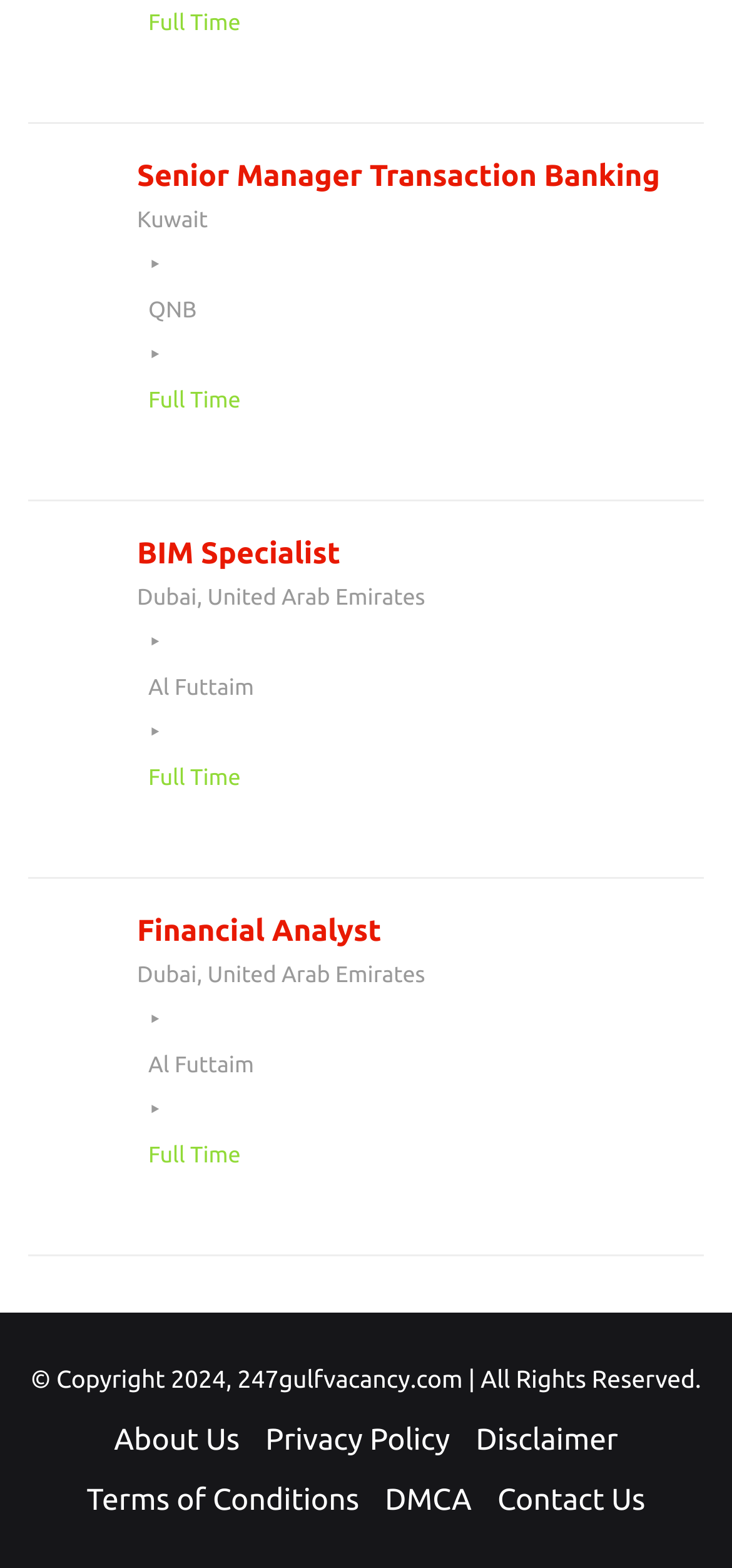What is the copyright year mentioned at the bottom of the webpage?
Using the visual information, reply with a single word or short phrase.

2024